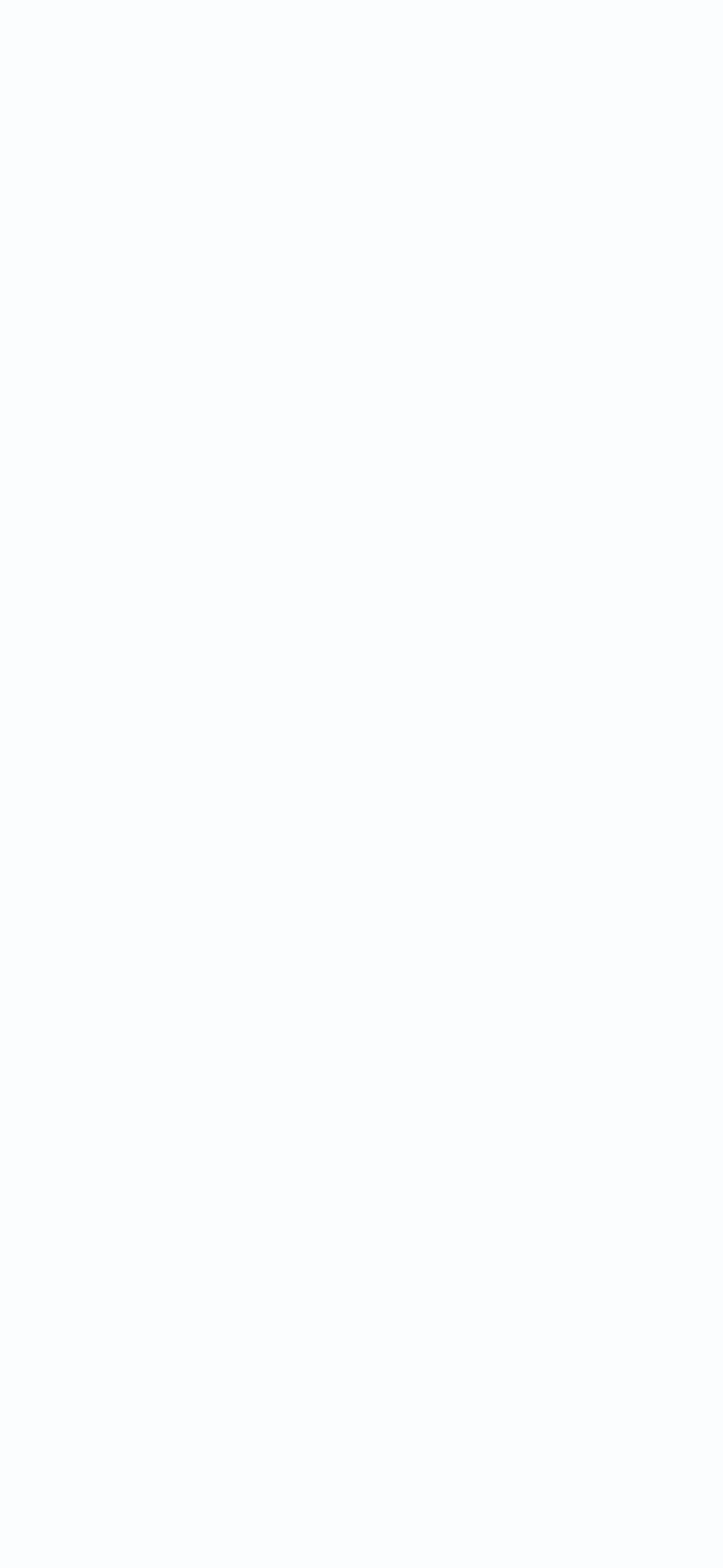Can you give a comprehensive explanation to the question given the content of the image?
What is the theme of the webpage?

I inferred the answer by looking at the content of the webpage, which appears to be a collection of news articles and updates from Danske Bank, indicating that the theme of the webpage is Danske Bank news.